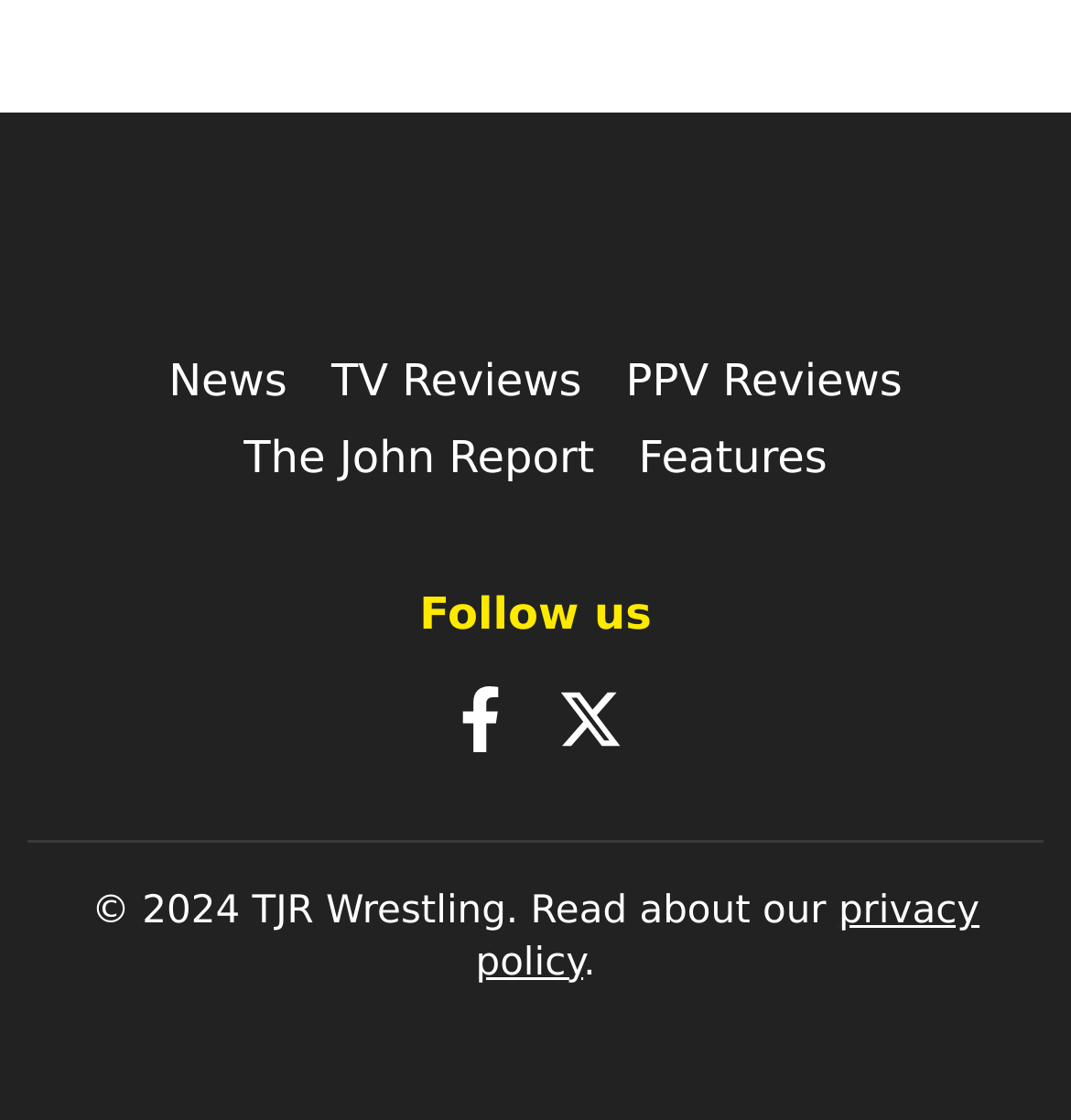Provide a brief response in the form of a single word or phrase:
What is the name of the report mentioned on the webpage?

The John Report